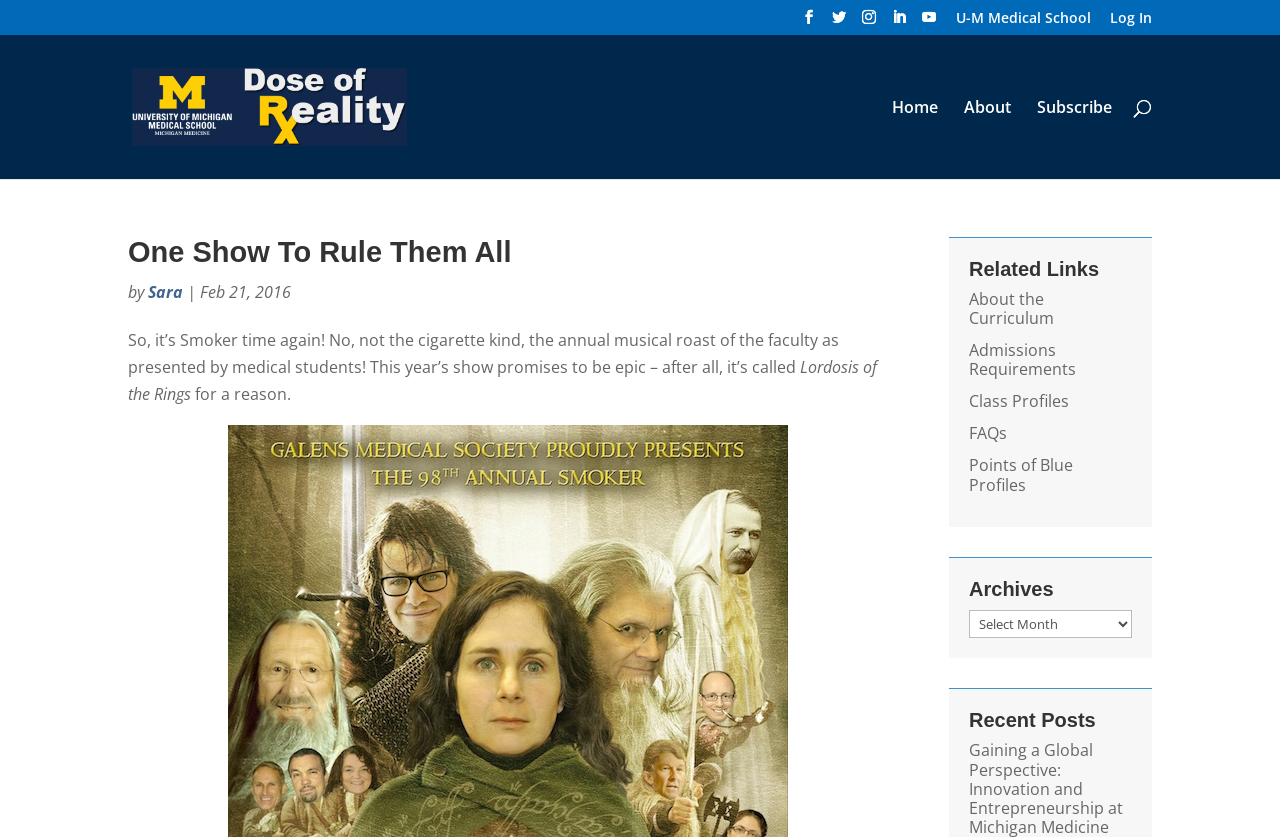Identify the bounding box coordinates of the area that should be clicked in order to complete the given instruction: "View recent posts". The bounding box coordinates should be four float numbers between 0 and 1, i.e., [left, top, right, bottom].

[0.757, 0.848, 0.884, 0.886]